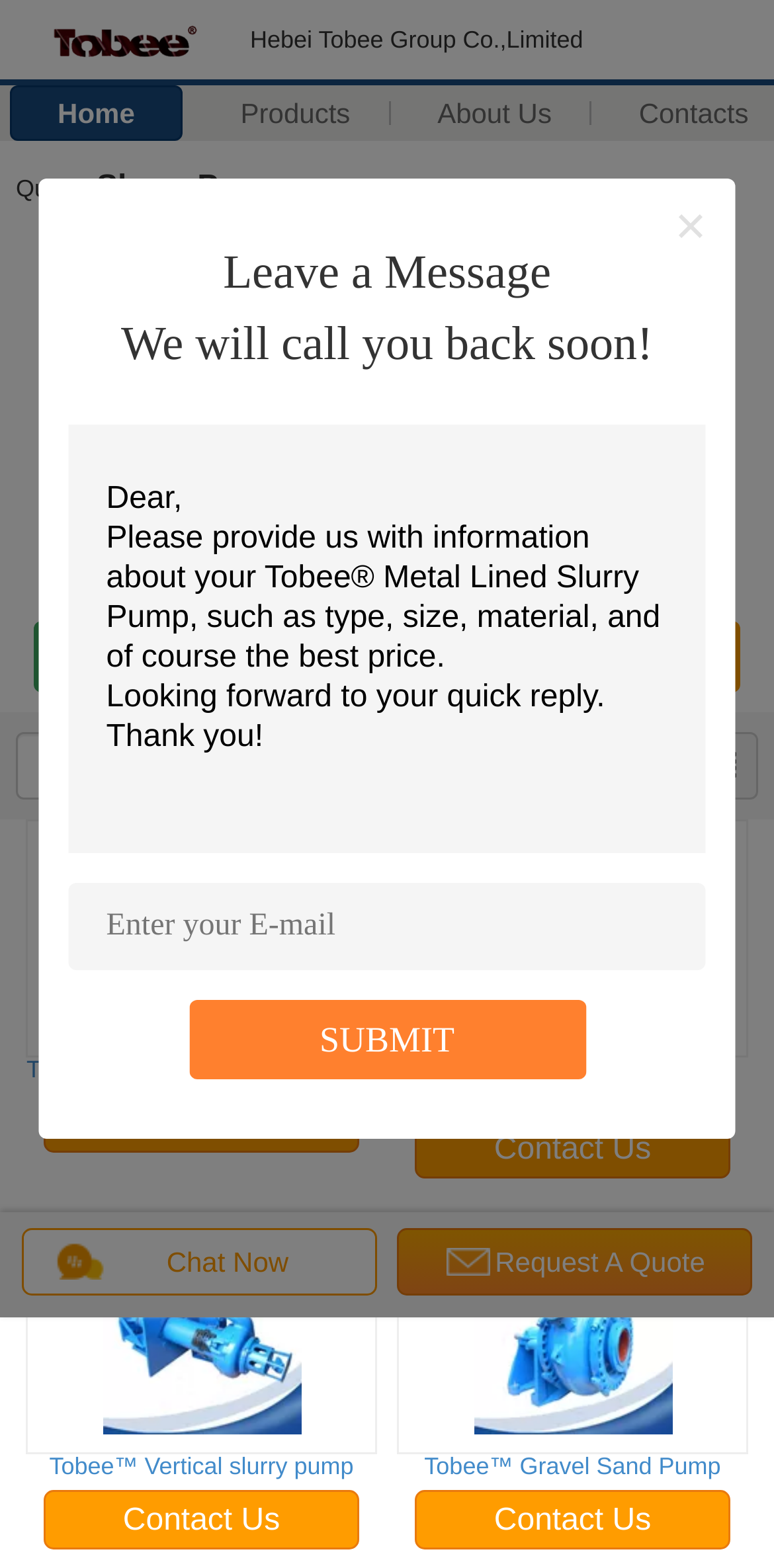Can you look at the image and give a comprehensive answer to the question:
What is the call-to-action button text below the text area?

The call-to-action button is located below the text area, and its text is 'SUBMIT'. This button is likely used to submit the message or inquiry to the company.